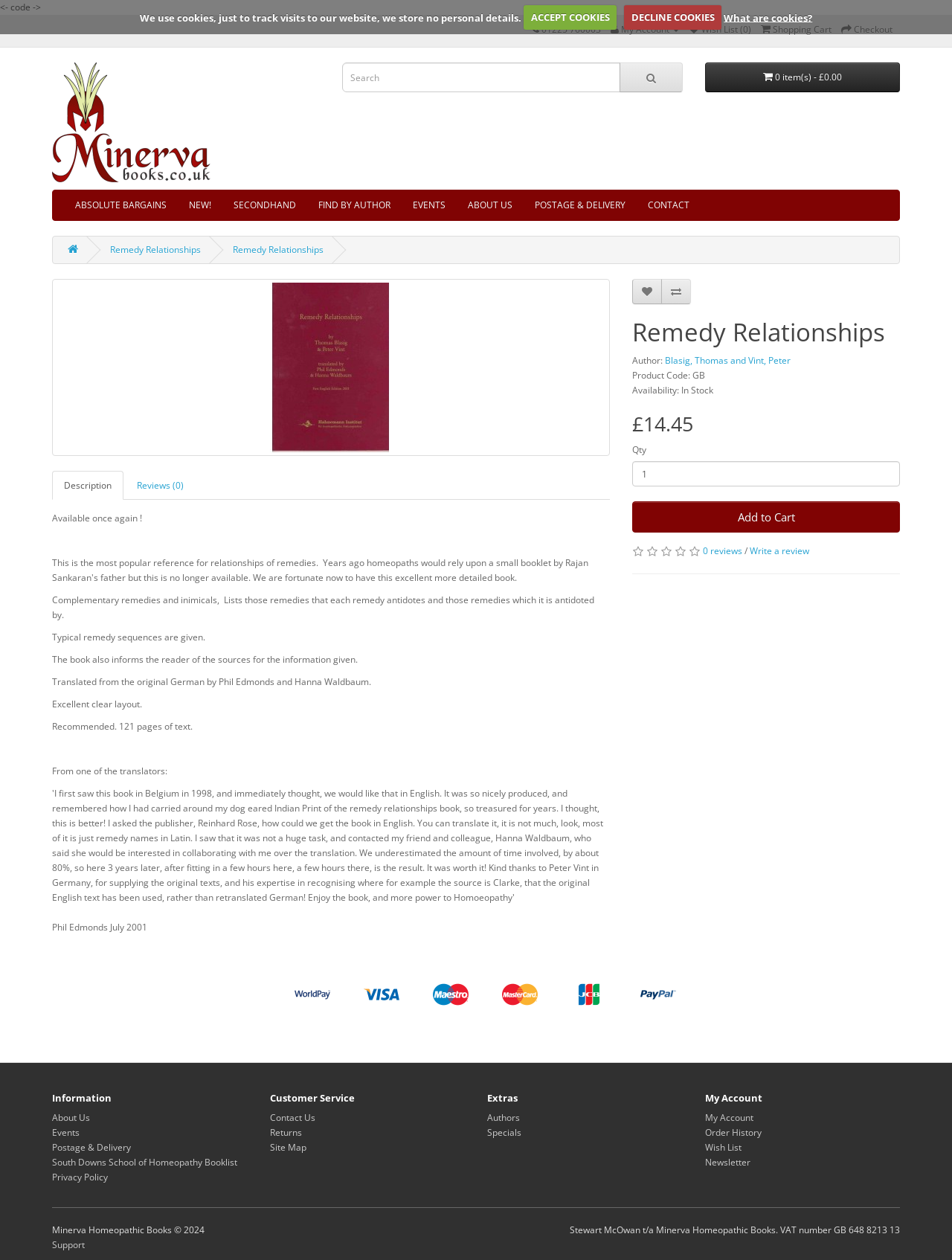Please provide a comprehensive answer to the question based on the screenshot: What is the product code of the book?

I found the product code of the book by looking at the section with the heading 'Remedy Relationships' and finding the text 'Product Code: GB', which indicates that the product code of the book is GB.